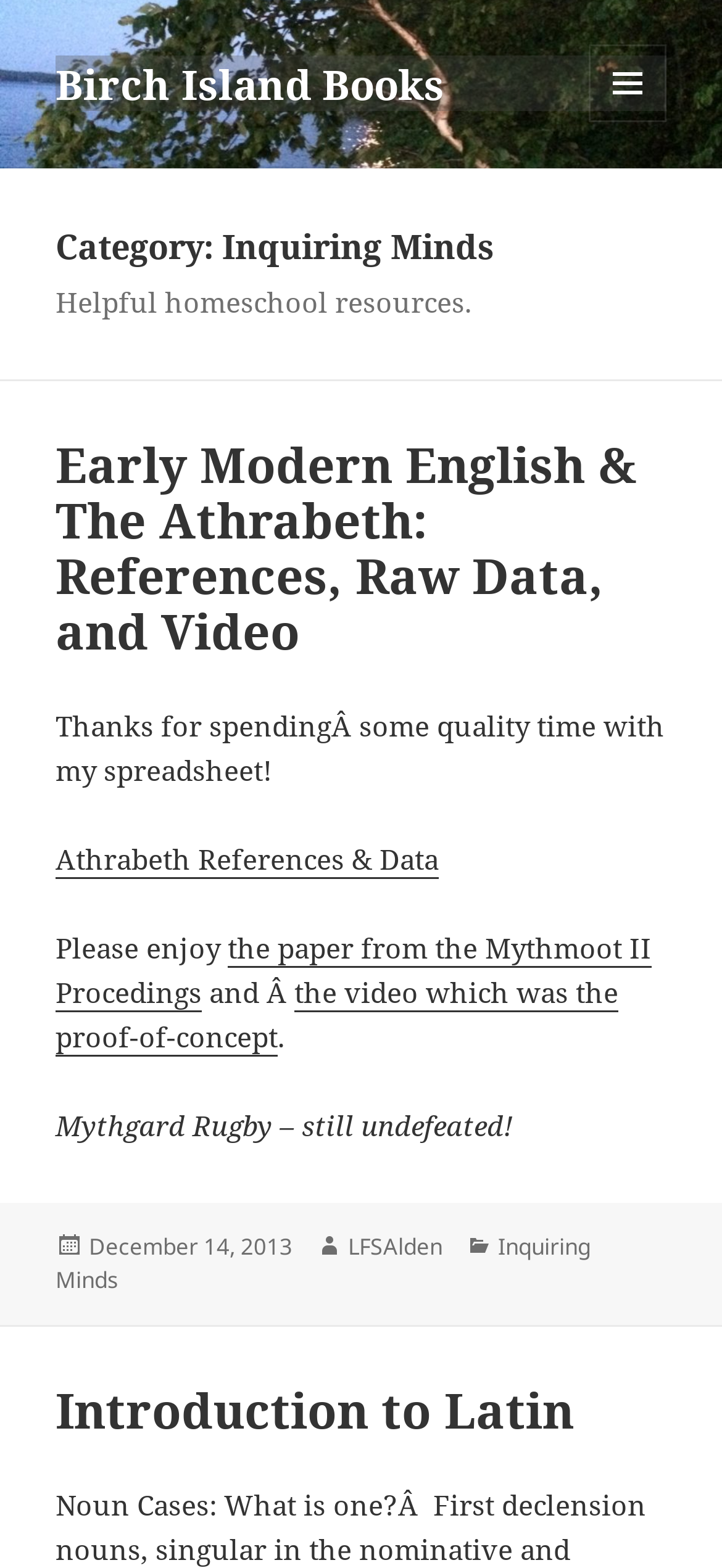Pinpoint the bounding box coordinates of the clickable element to carry out the following instruction: "Click the MENU AND WIDGETS button."

[0.815, 0.028, 0.923, 0.078]